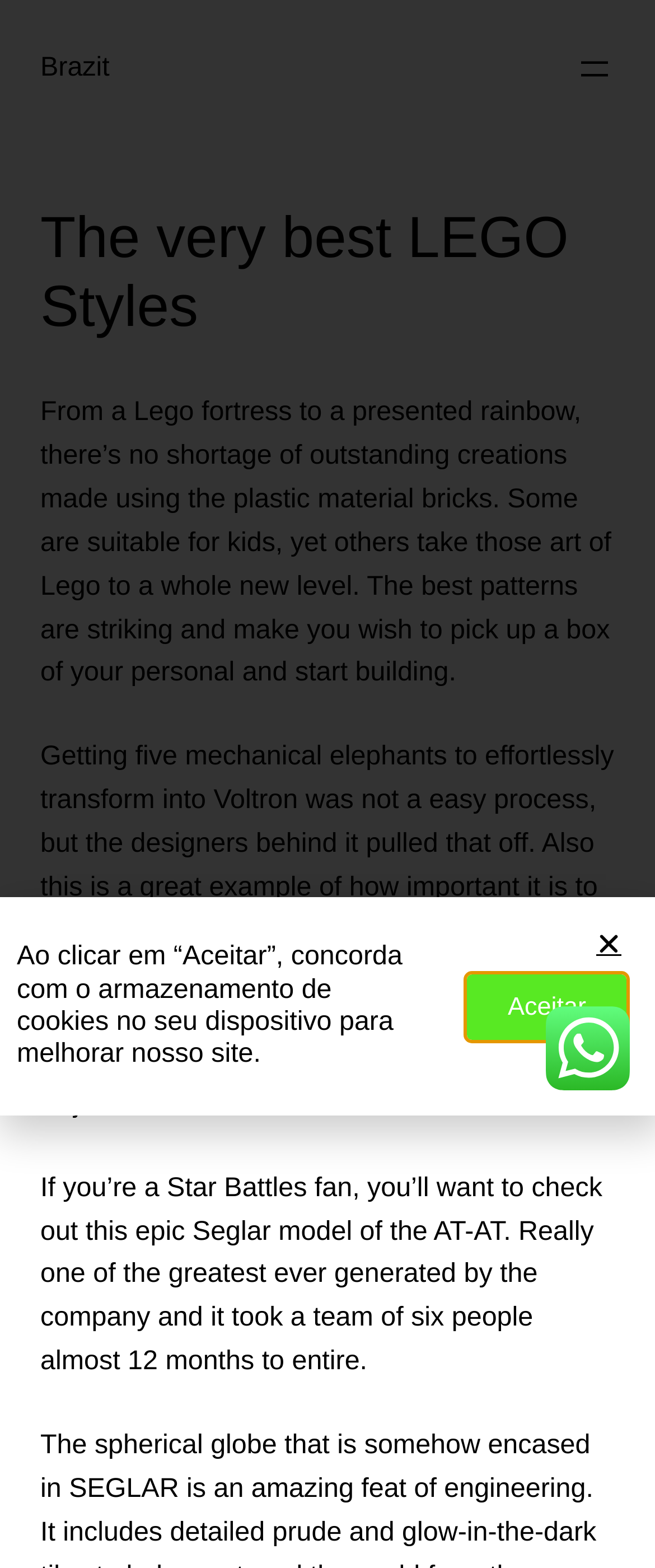Respond to the question with just a single word or phrase: 
Is there an image on this webpage?

Yes